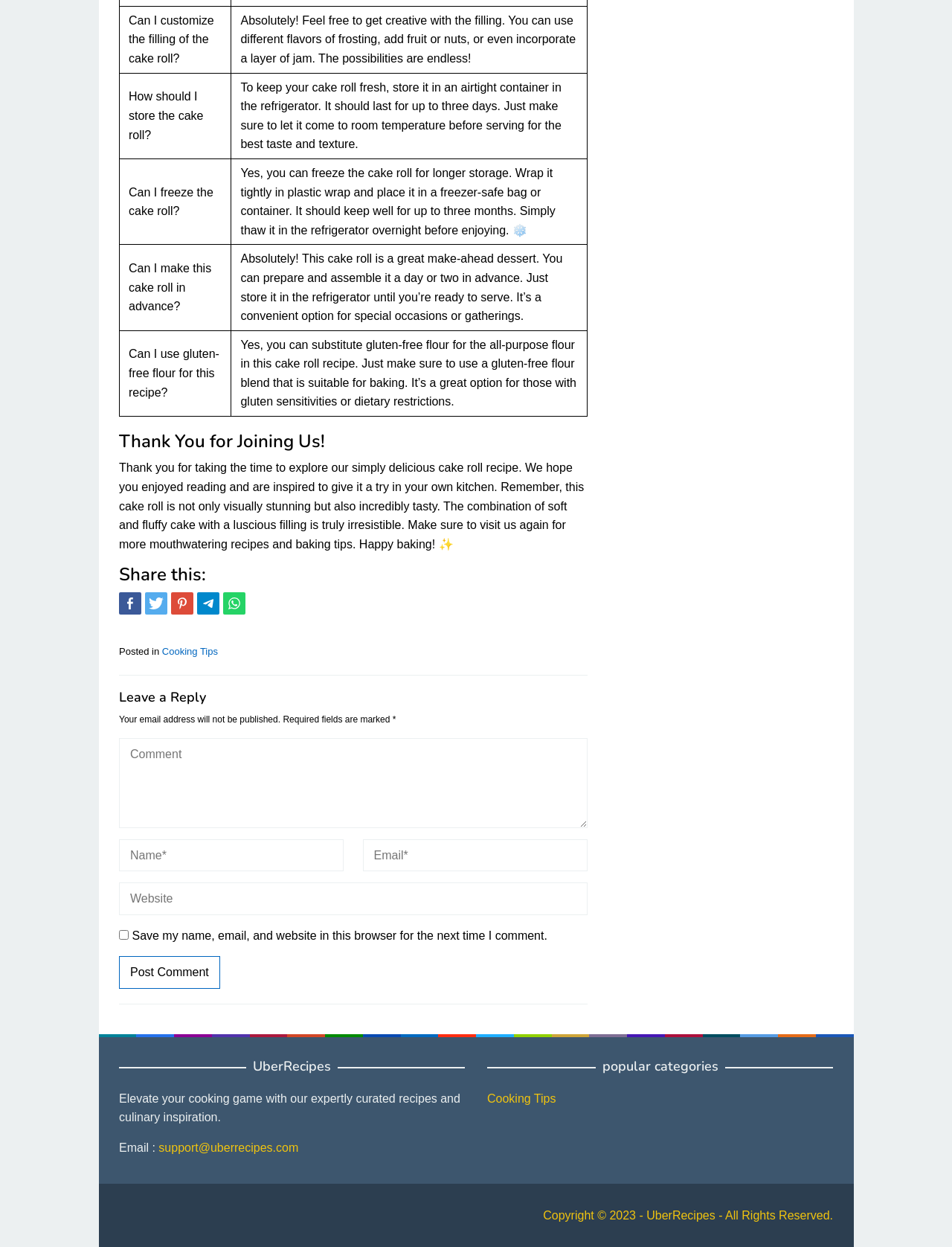Using the format (top-left x, top-left y, bottom-right x, bottom-right y), provide the bounding box coordinates for the described UI element. All values should be floating point numbers between 0 and 1: name="submit" value="Post Comment"

[0.125, 0.767, 0.231, 0.793]